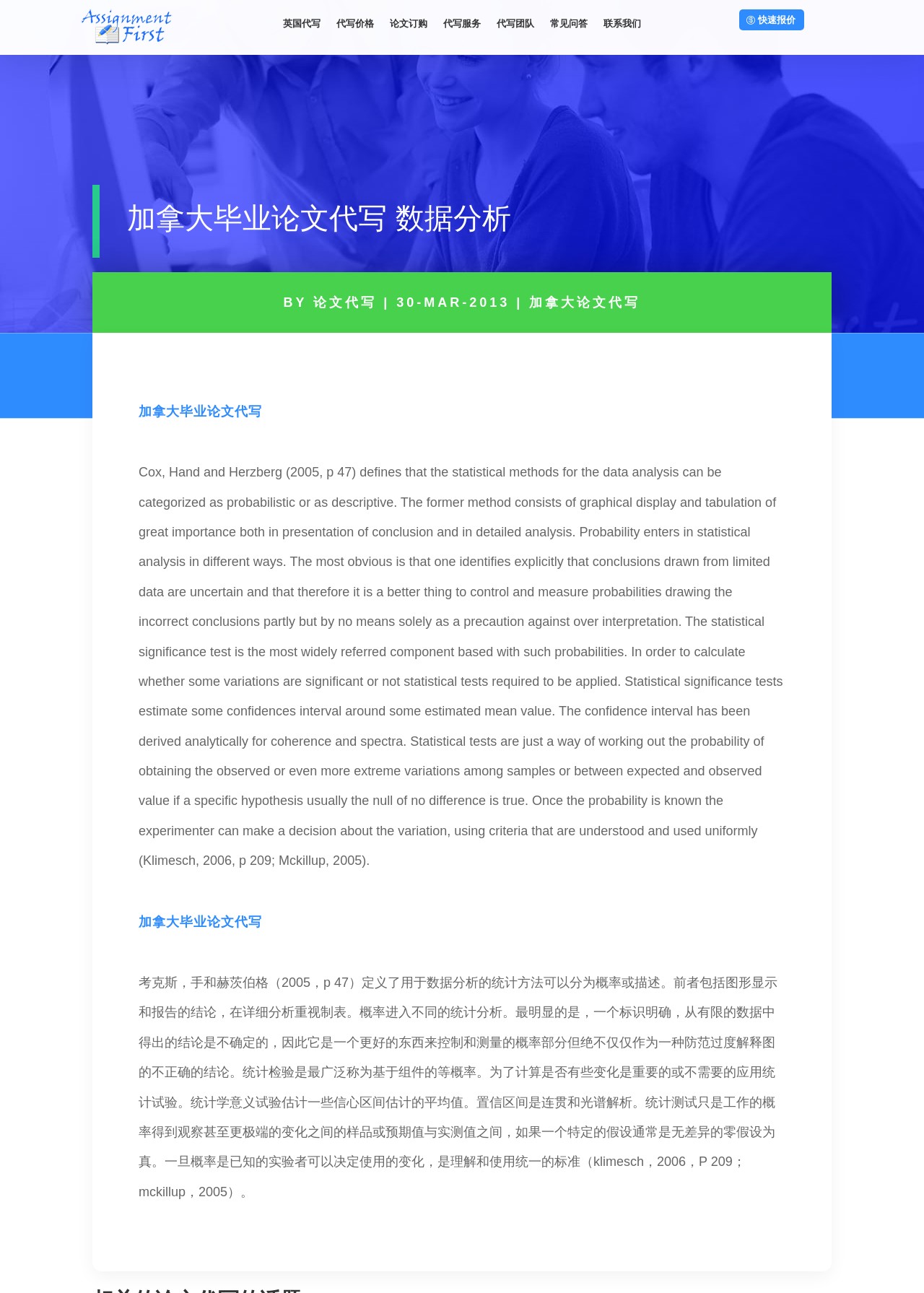How many links are there in the top navigation bar?
Please respond to the question thoroughly and include all relevant details.

I counted the number of link elements in the top navigation bar, which are '英国代写', '代写价格', '论文订购', '代写服务', '代写团队', '常见问答', and '联系我们', and found that there are 7 links in total.